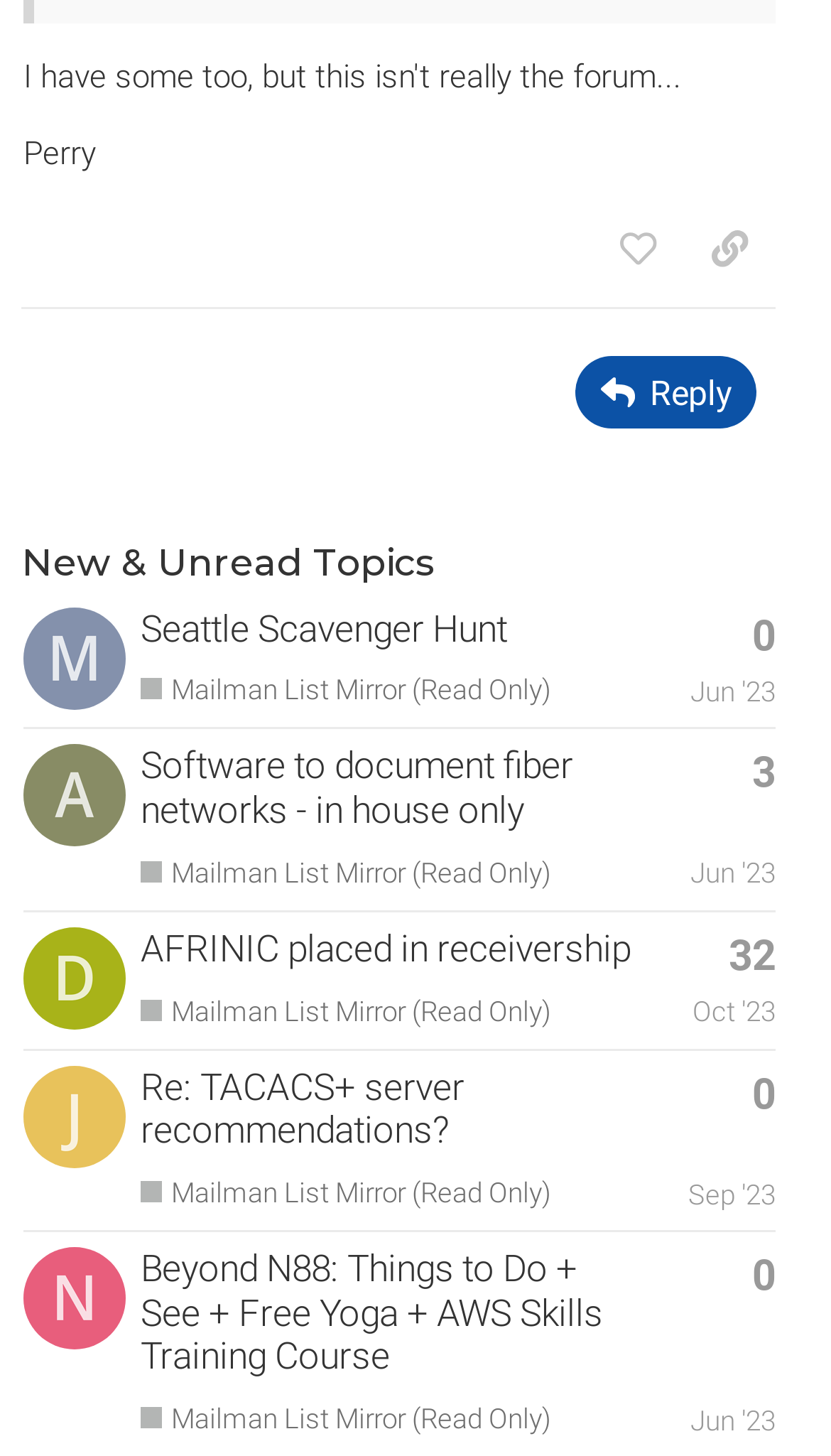When was the Beyond N88: Things to Do + See + Free Yoga + AWS Skills Training Course topic created?
Based on the screenshot, answer the question with a single word or phrase.

Jun 8, 2023